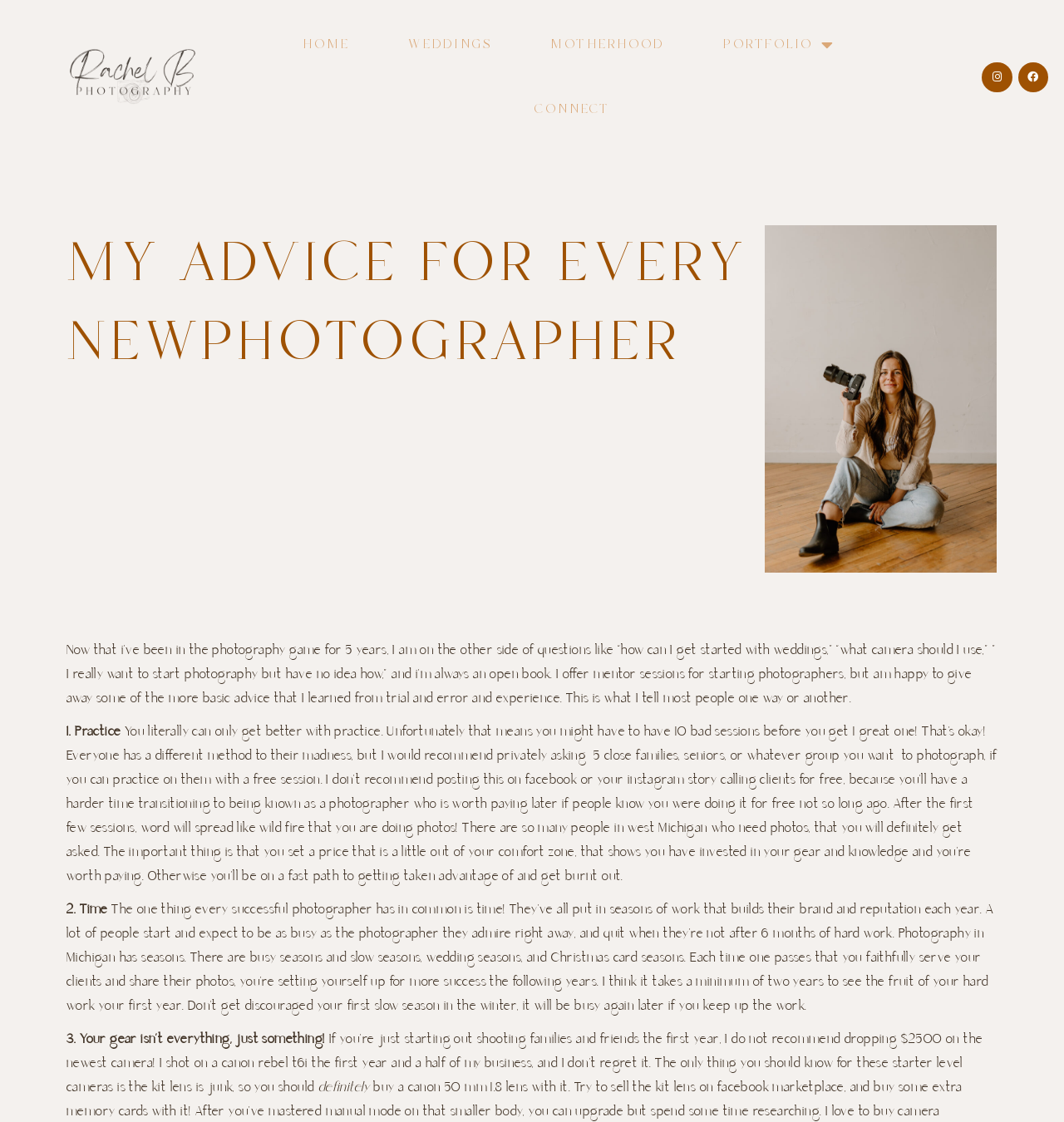How long does it take to see the fruit of hard work in photography?
Using the image as a reference, answer with just one word or a short phrase.

At least two years